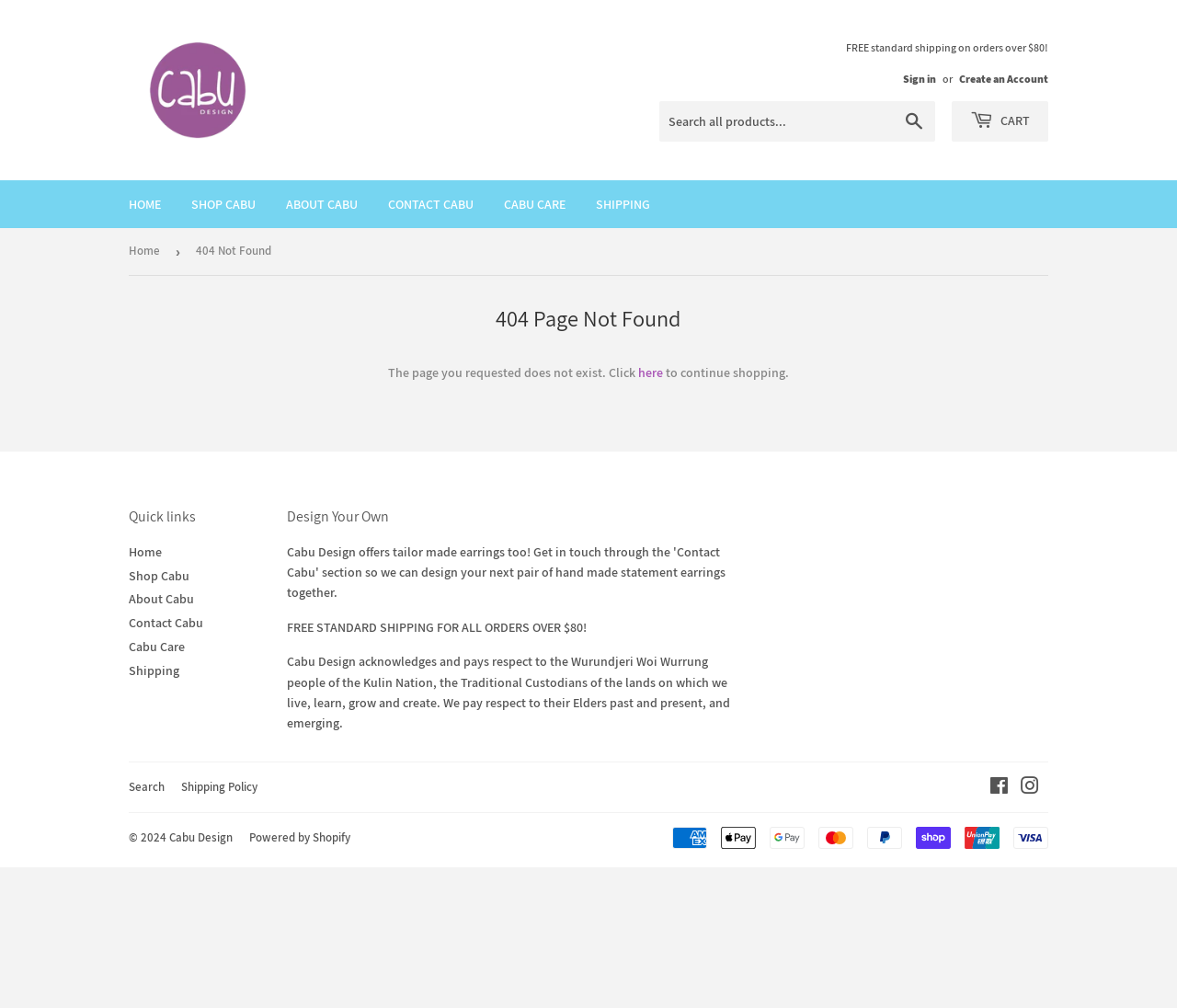Can you pinpoint the bounding box coordinates for the clickable element required for this instruction: "Create an Account"? The coordinates should be four float numbers between 0 and 1, i.e., [left, top, right, bottom].

[0.815, 0.071, 0.891, 0.085]